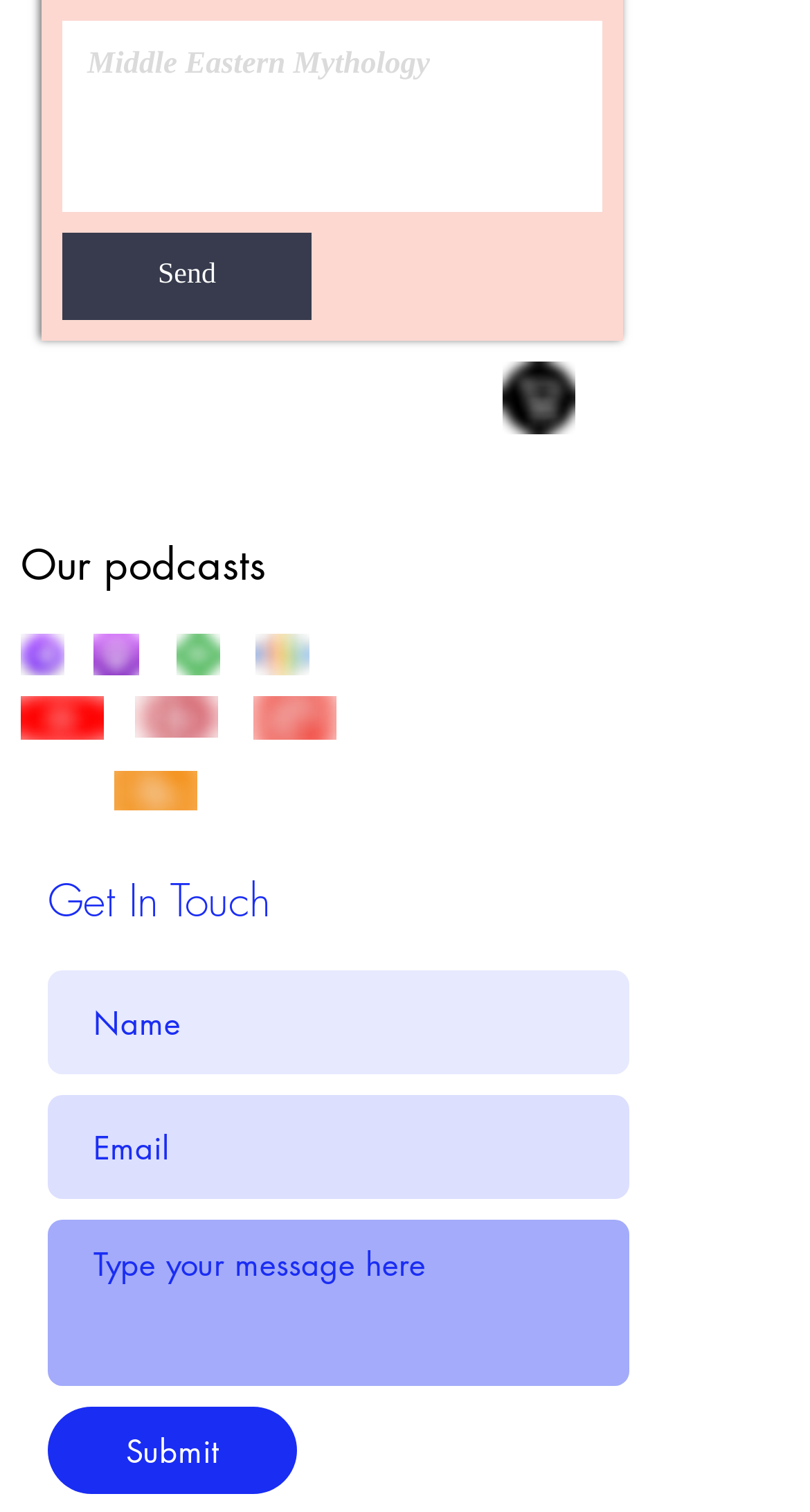Find the bounding box coordinates of the element to click in order to complete this instruction: "Visit Facebook". The bounding box coordinates must be four float numbers between 0 and 1, denoted as [left, top, right, bottom].

[0.097, 0.239, 0.187, 0.287]